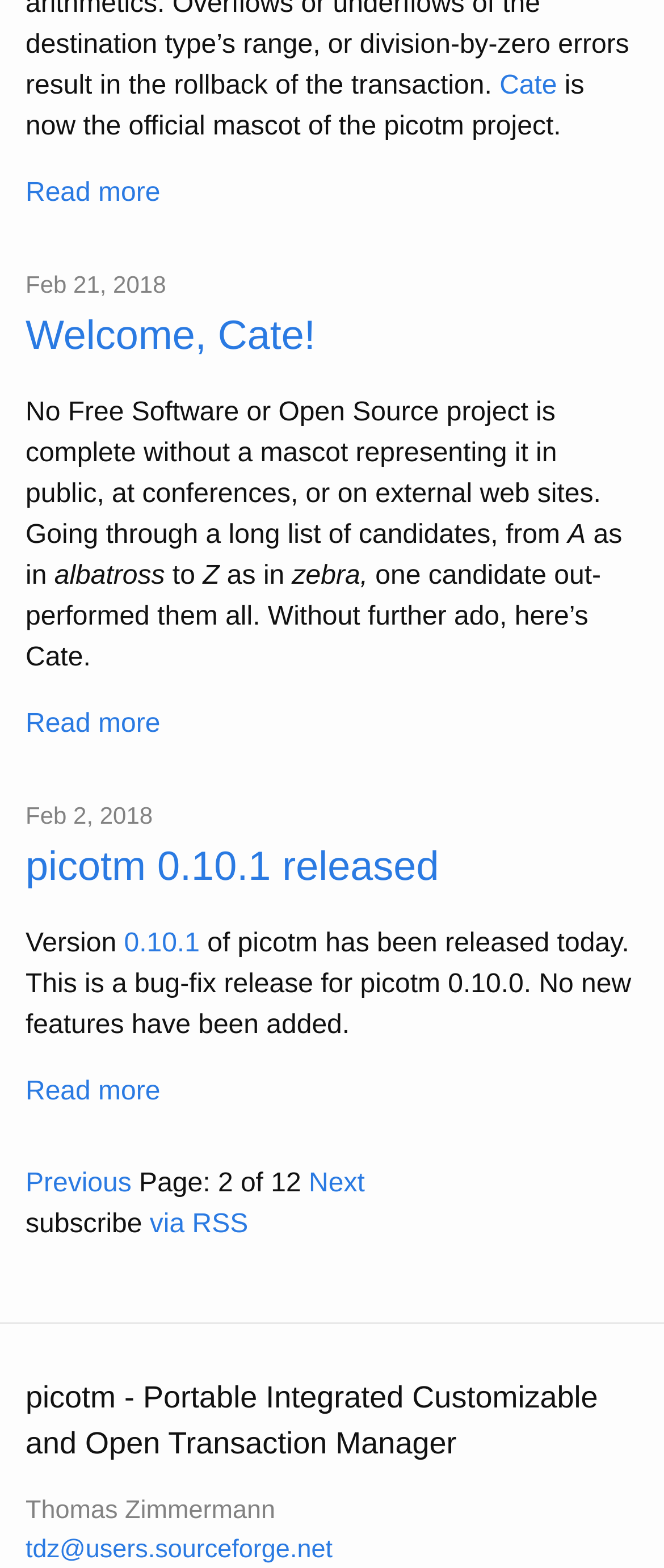Please identify the bounding box coordinates of the region to click in order to complete the given instruction: "Subscribe via RSS". The coordinates should be four float numbers between 0 and 1, i.e., [left, top, right, bottom].

[0.225, 0.772, 0.374, 0.79]